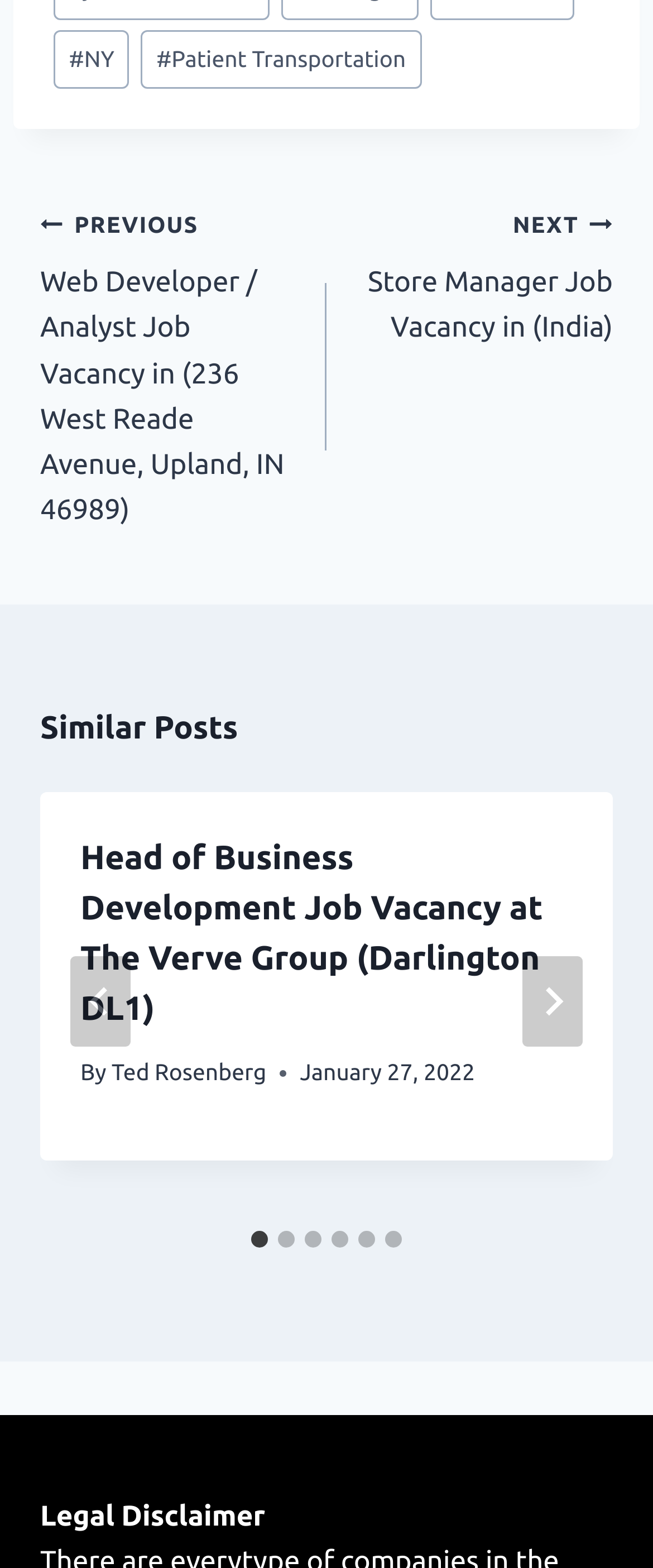How many similar posts are there?
Please provide a single word or phrase based on the screenshot.

6